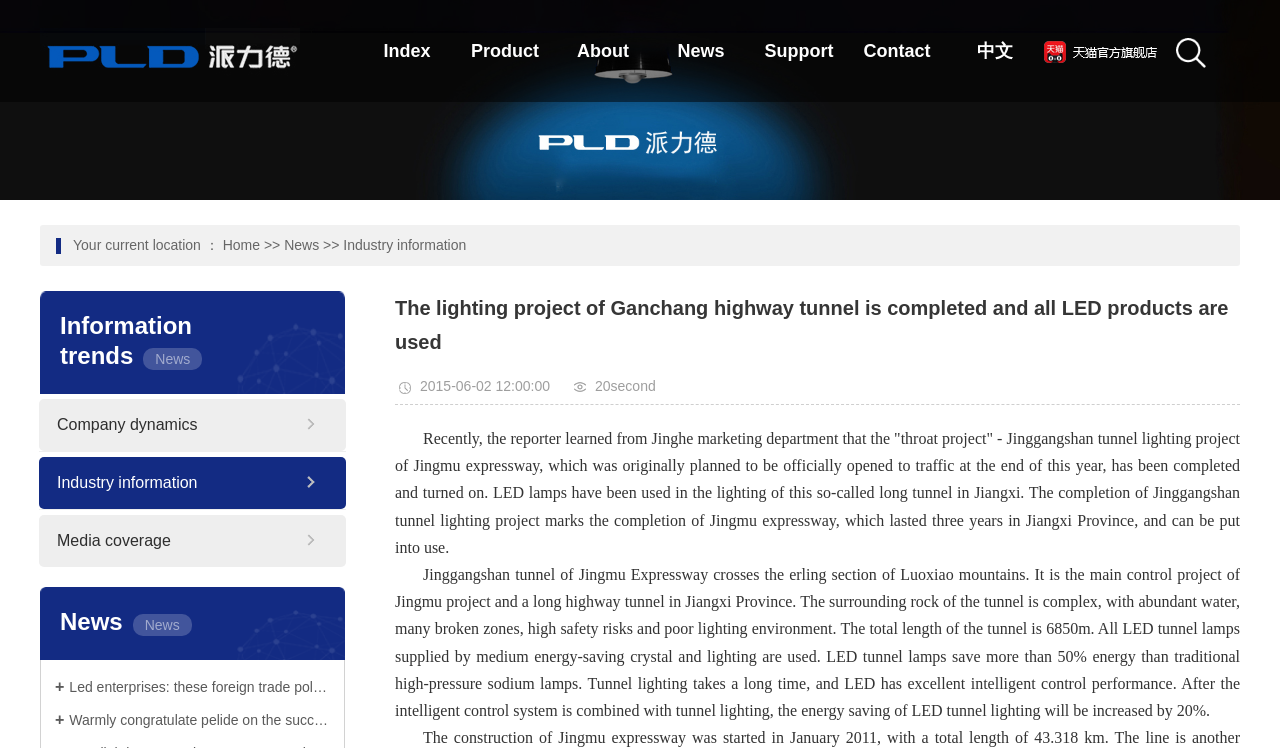Based on the image, give a detailed response to the question: What is the name of the company that supplied the LED tunnel lamps?

According to the text, the LED tunnel lamps were supplied by medium energy-saving crystal and lighting, which is a company that provides energy-saving lighting solutions.